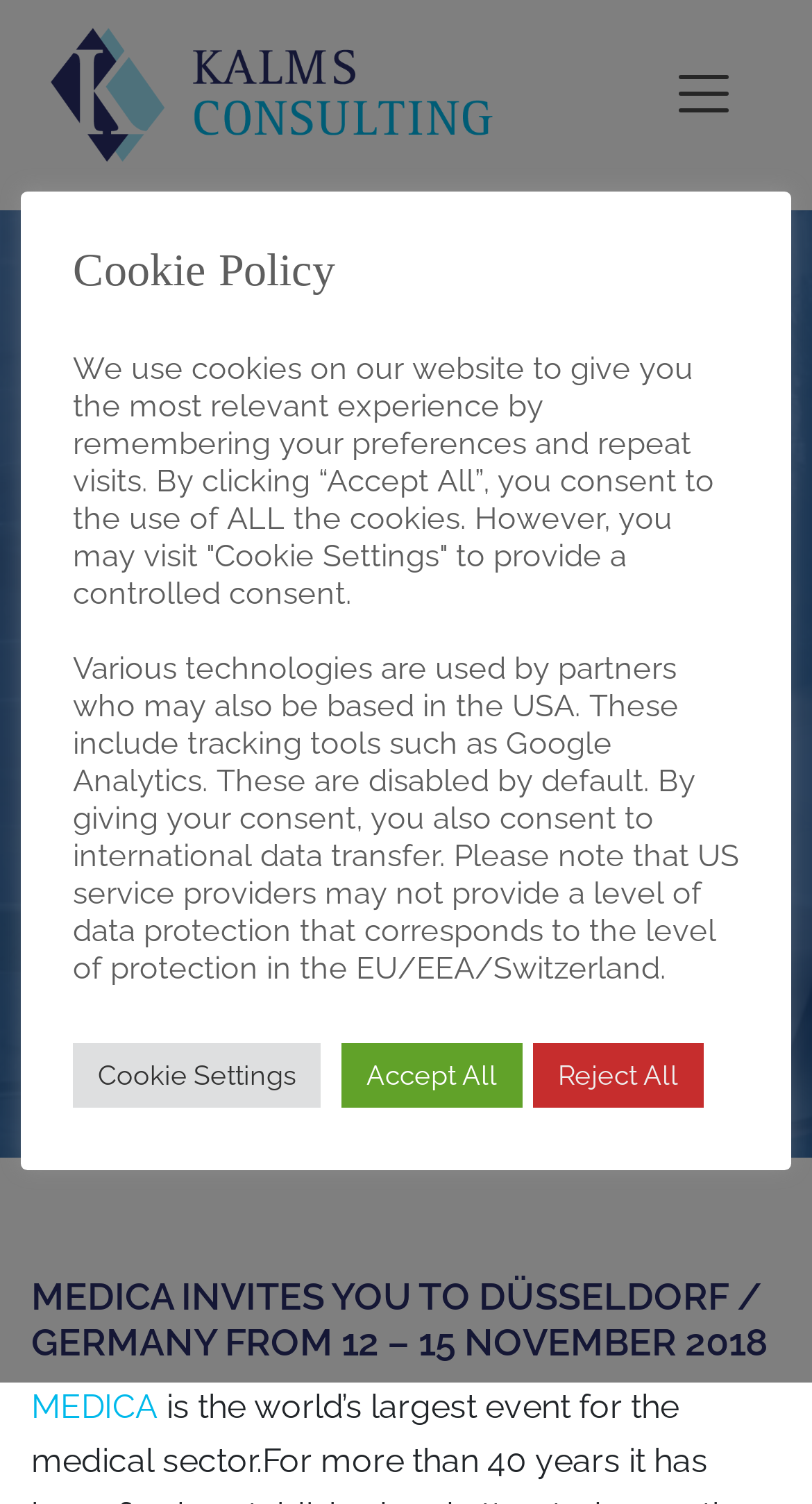Please look at the image and answer the question with a detailed explanation: What is the name of the company mentioned on the webpage?

The webpage has a link with the text 'Kalms Consulting' which indicates that Kalms Consulting is the name of the company mentioned on the webpage.